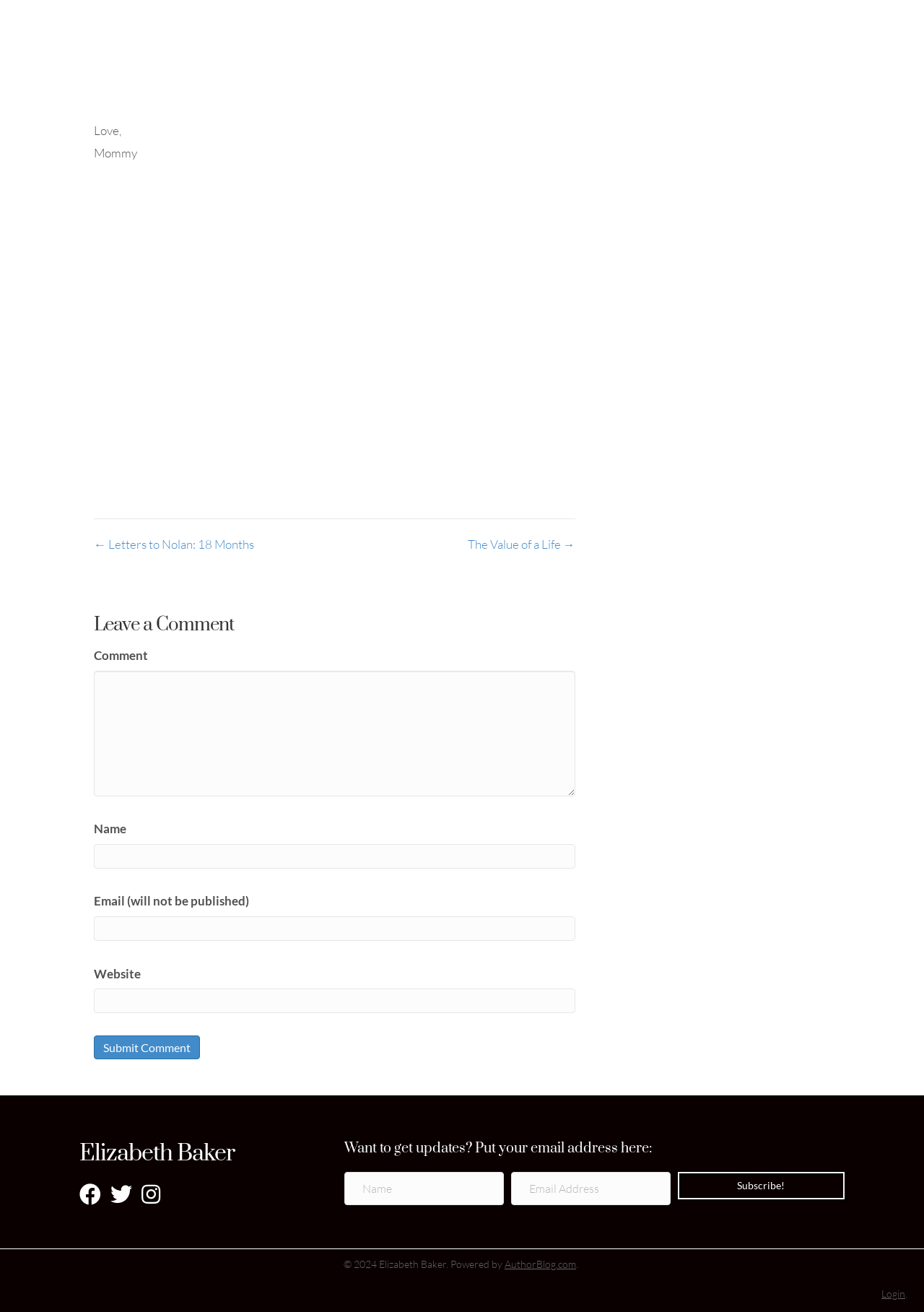Please identify the bounding box coordinates of the element's region that needs to be clicked to fulfill the following instruction: "Click the 'Facebook' button". The bounding box coordinates should consist of four float numbers between 0 and 1, i.e., [left, top, right, bottom].

[0.086, 0.902, 0.109, 0.919]